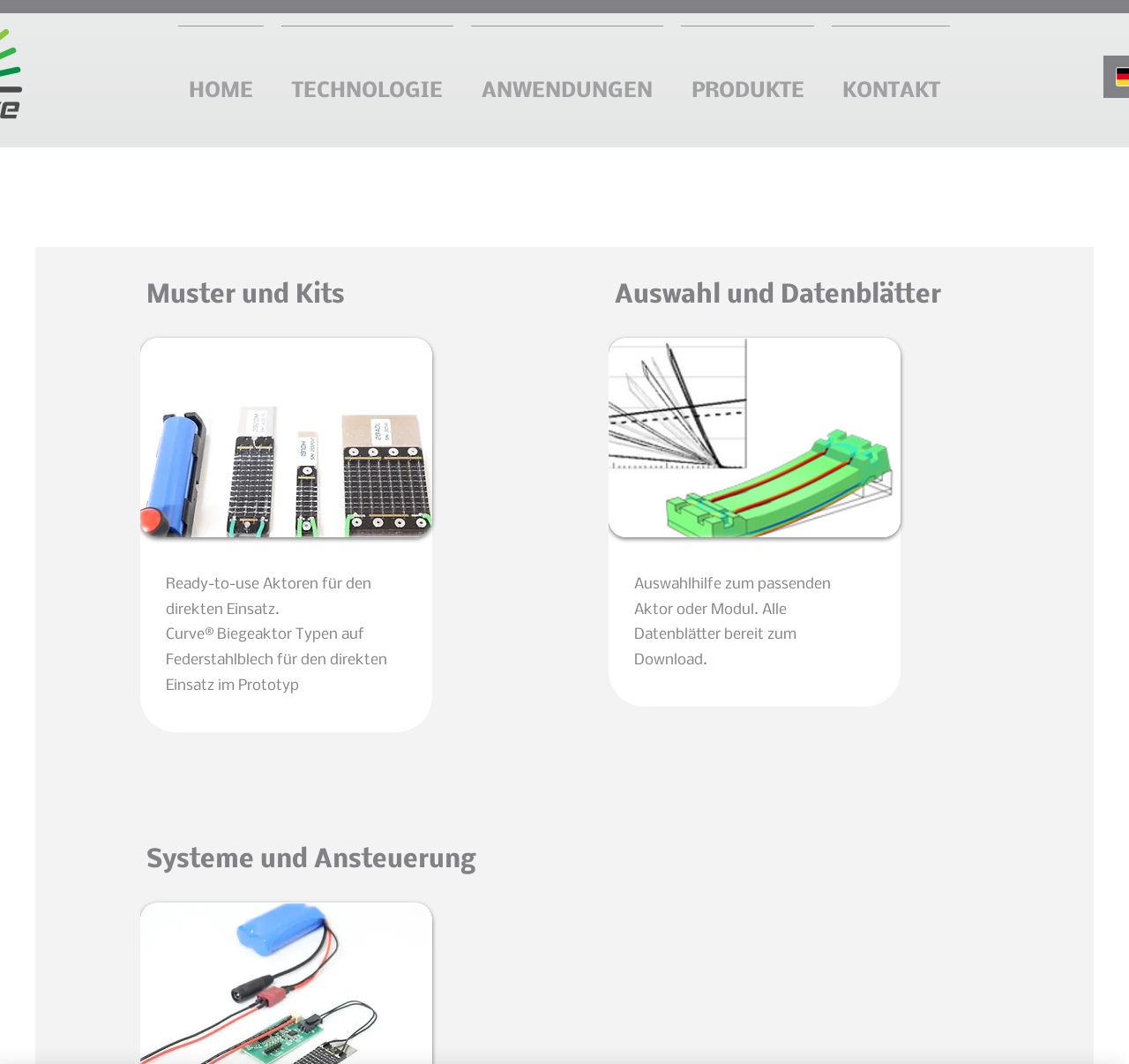What type of products are featured on this page?
Refer to the image and provide a concise answer in one word or phrase.

Aktoren